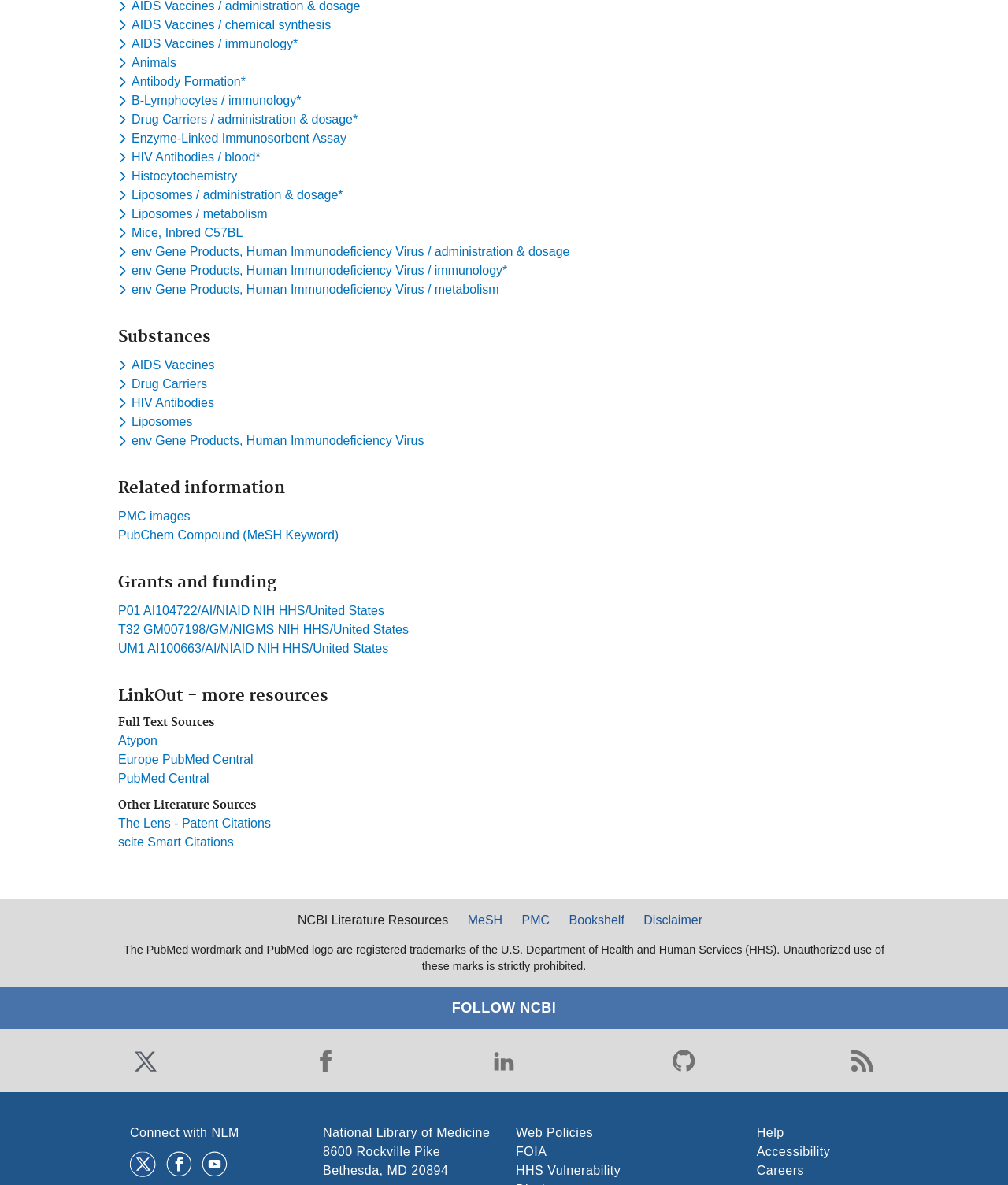Using the image as a reference, answer the following question in as much detail as possible:
How many dropdown menus are there for keywords?

I counted the number of buttons with the text 'Toggle dropdown menu for keyword' and found 15 of them, each corresponding to a different keyword.